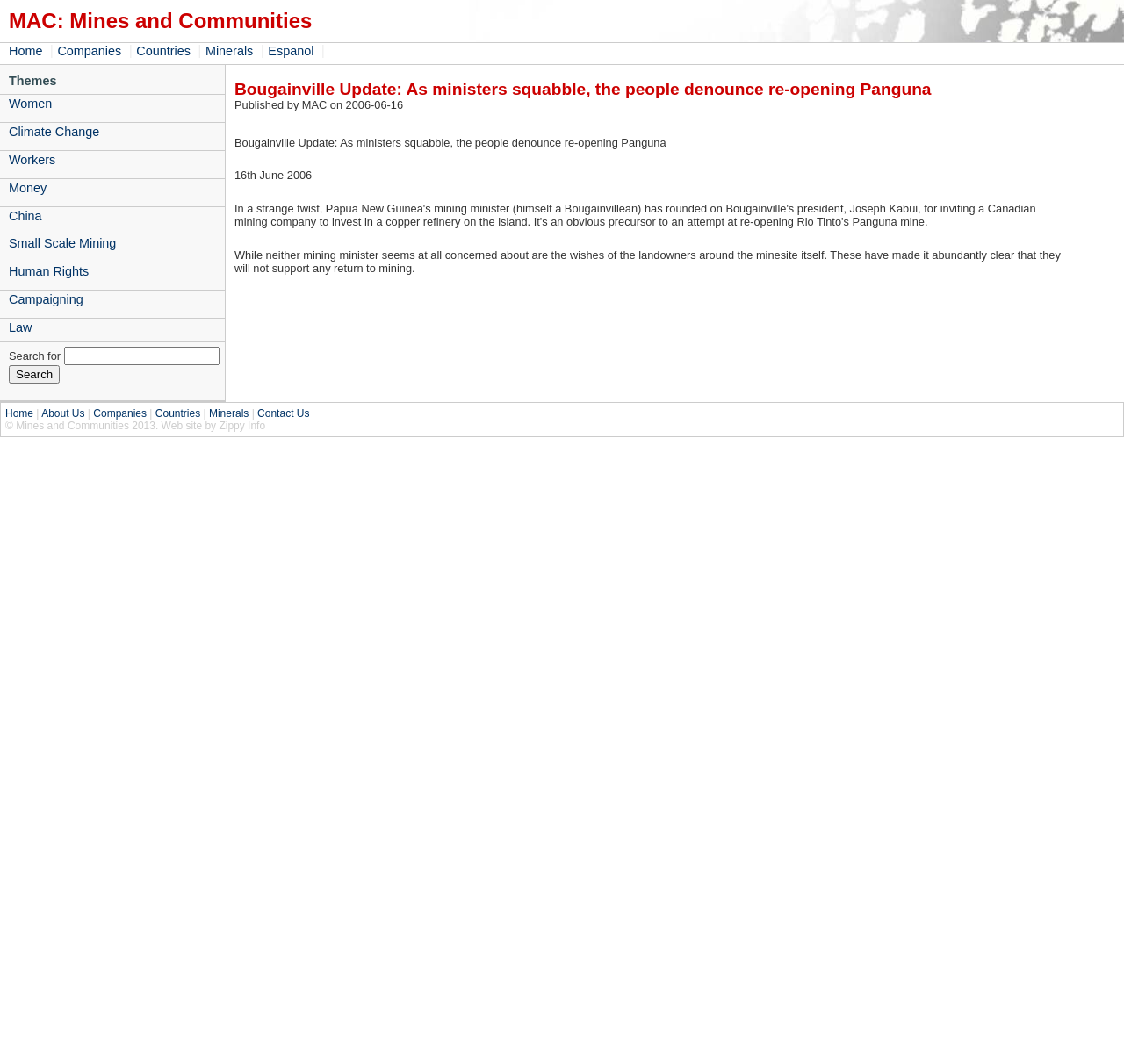Find the bounding box coordinates of the element you need to click on to perform this action: 'Search for something'. The coordinates should be represented by four float values between 0 and 1, in the format [left, top, right, bottom].

[0.057, 0.326, 0.195, 0.343]